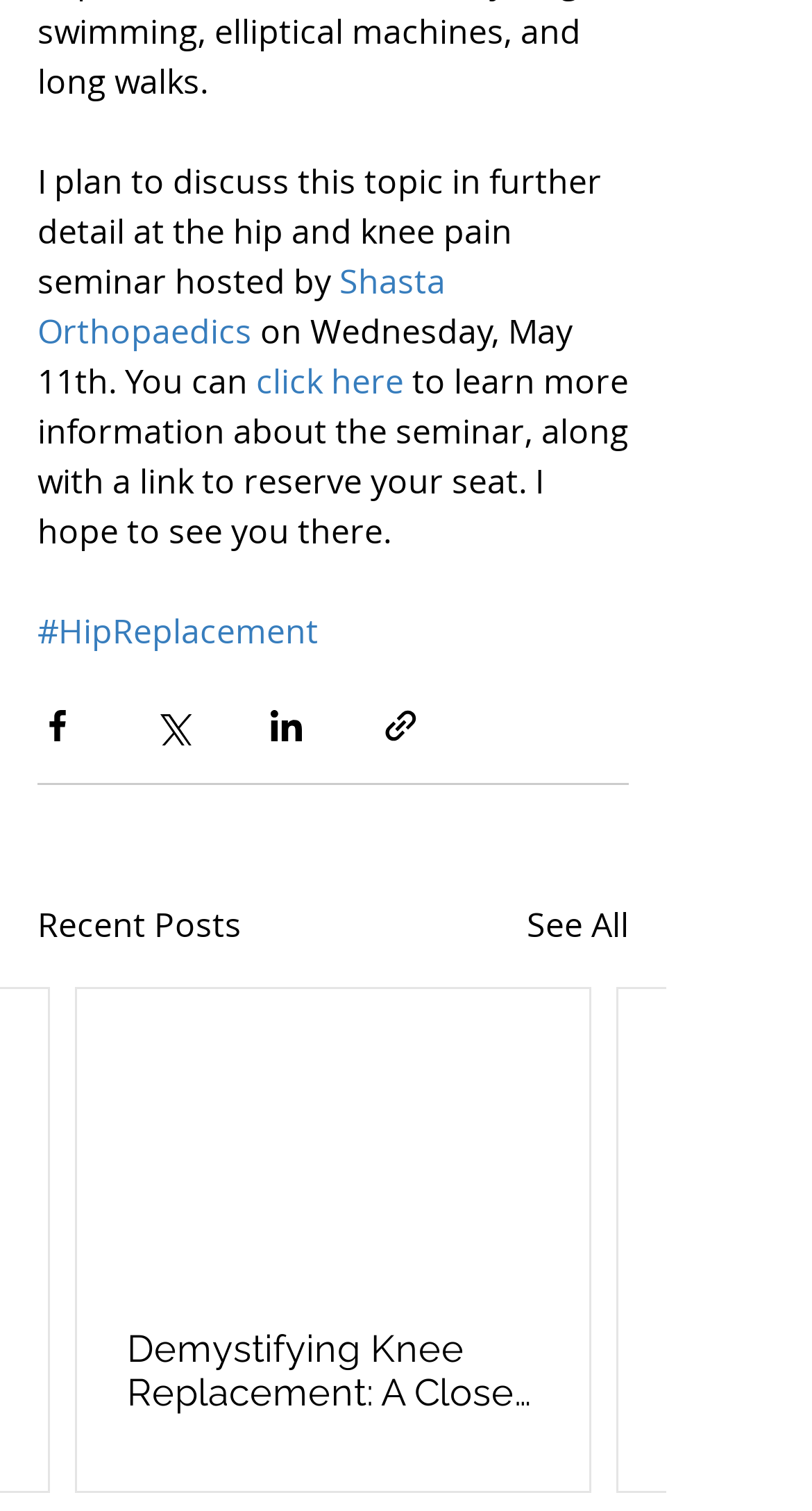Provide the bounding box coordinates of the UI element that matches the description: "click here".

[0.315, 0.237, 0.497, 0.267]